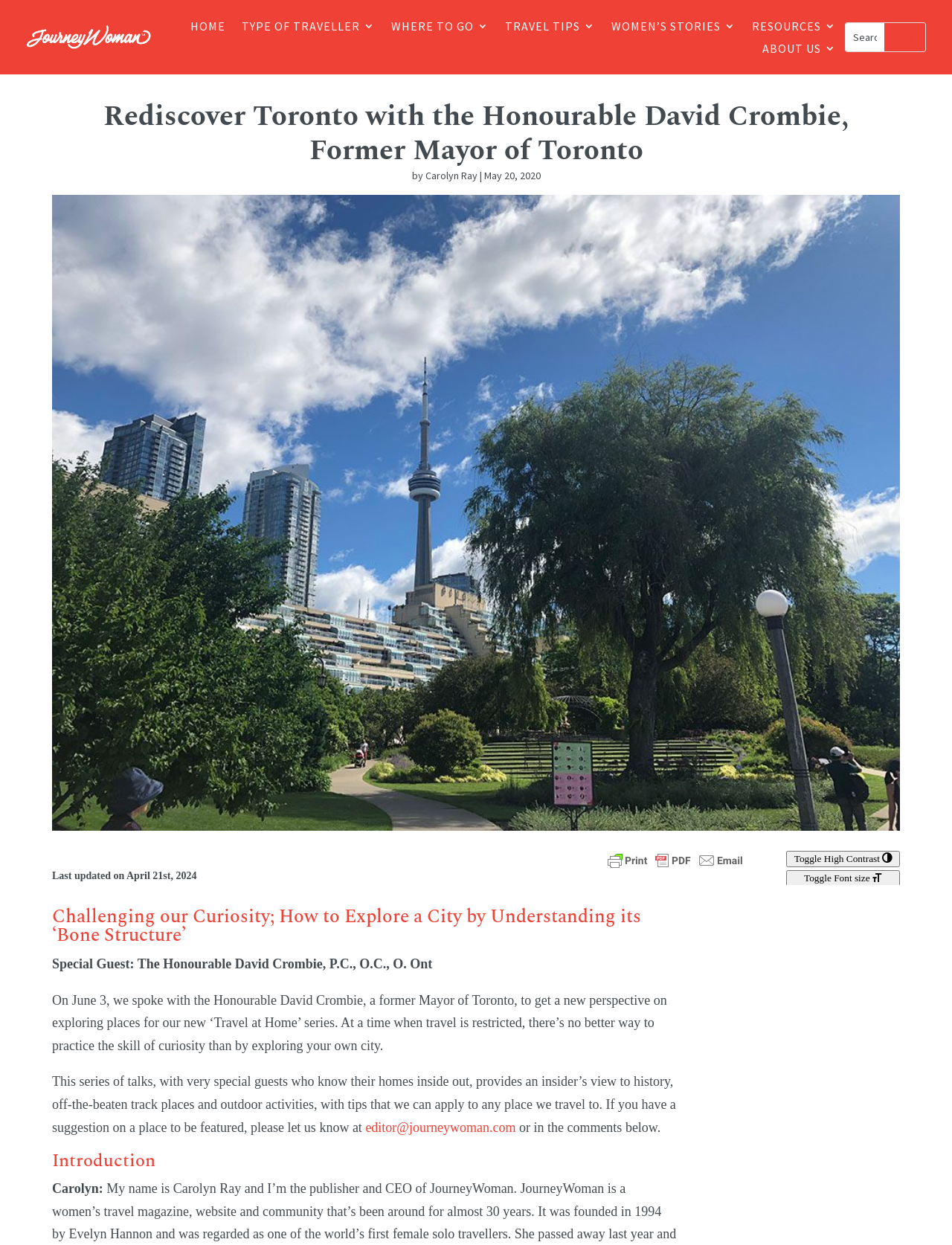Determine the bounding box coordinates of the element that should be clicked to execute the following command: "Search for something".

[0.888, 0.019, 0.972, 0.041]